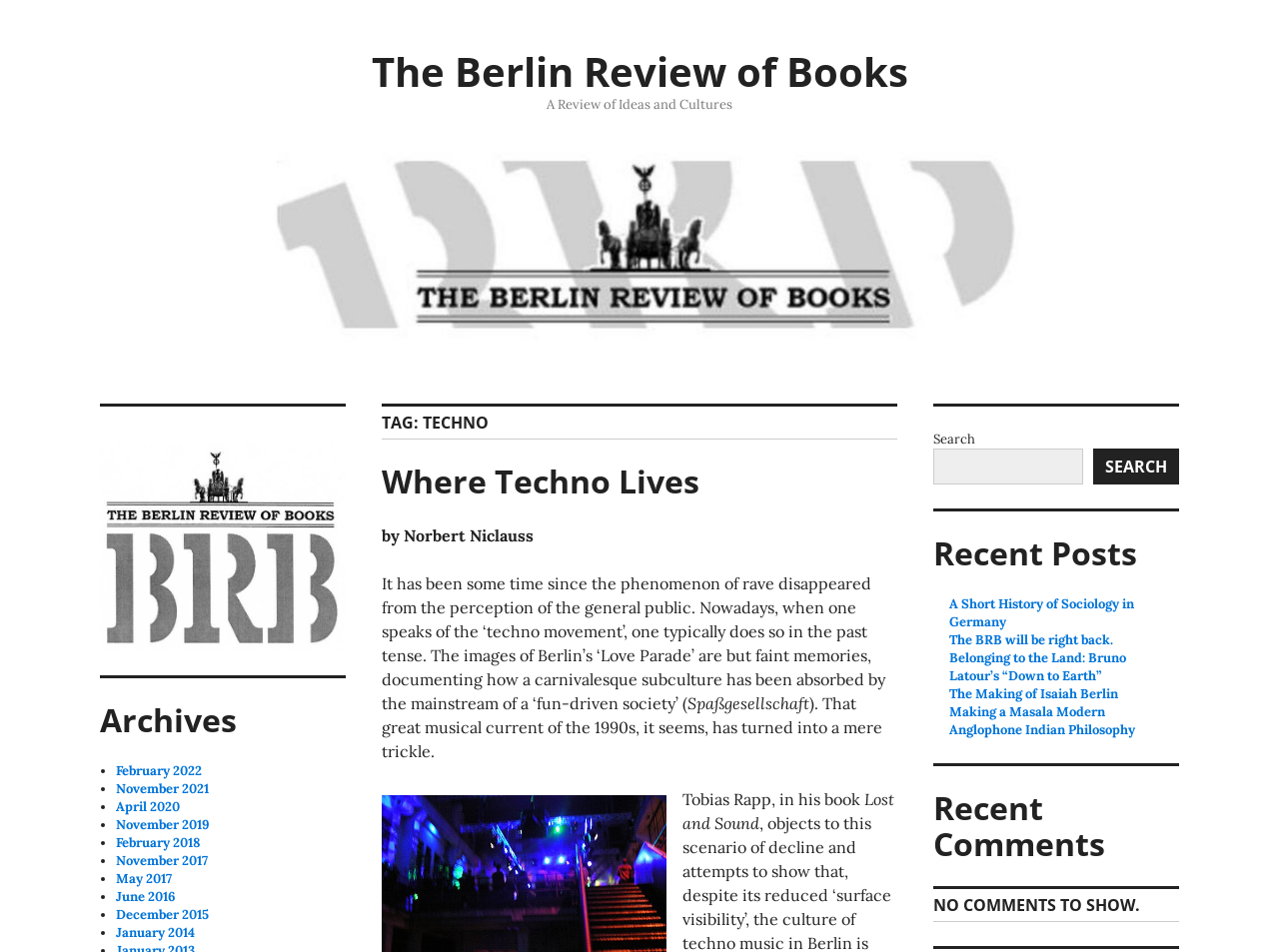Predict the bounding box of the UI element based on the description: "May 2017". The coordinates should be four float numbers between 0 and 1, formatted as [left, top, right, bottom].

[0.091, 0.914, 0.135, 0.932]